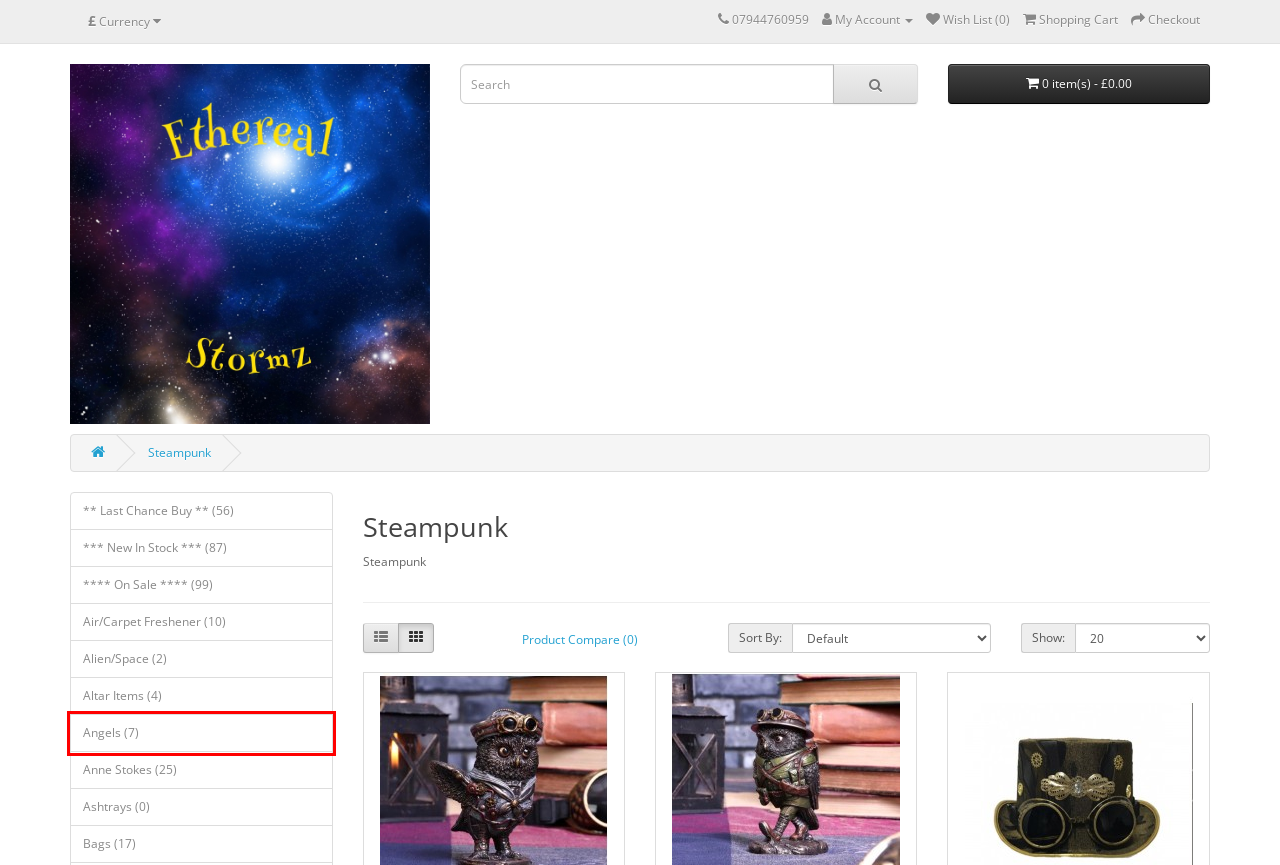You are given a screenshot of a webpage with a red rectangle bounding box around a UI element. Select the webpage description that best matches the new webpage after clicking the element in the bounding box. Here are the candidates:
A. Bags
B. Product Comparison
C. Anne Stokes
D. *** New In Stock ***
E. Shopping Cart
F. Ethereal Stormz
G. Angels
H. Altar Items

G